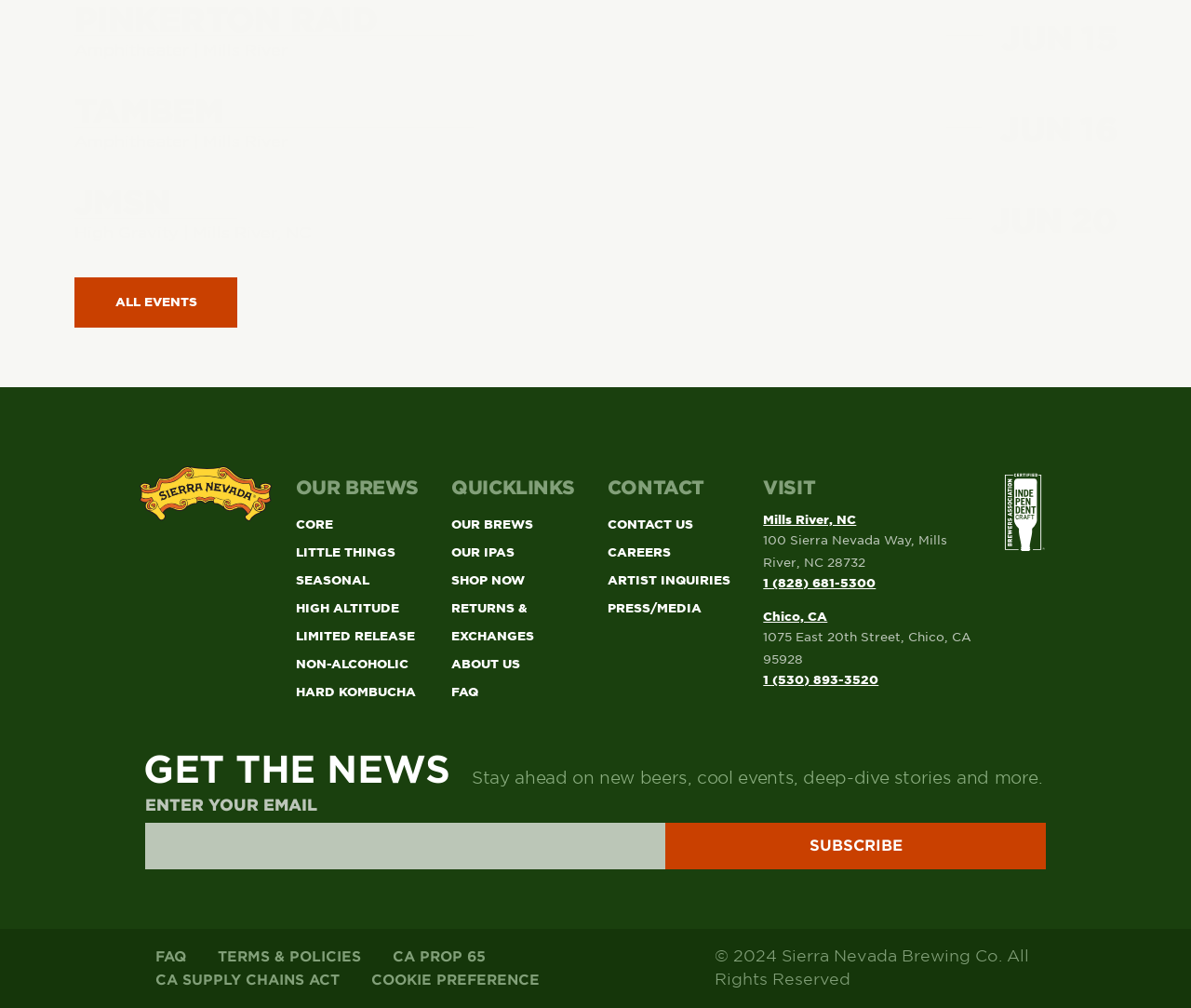Based on the image, give a detailed response to the question: What is the copyright year of the webpage?

I found the answer by looking at the StaticText elements at the bottom of the page. The copyright year is mentioned as '© 2024'.